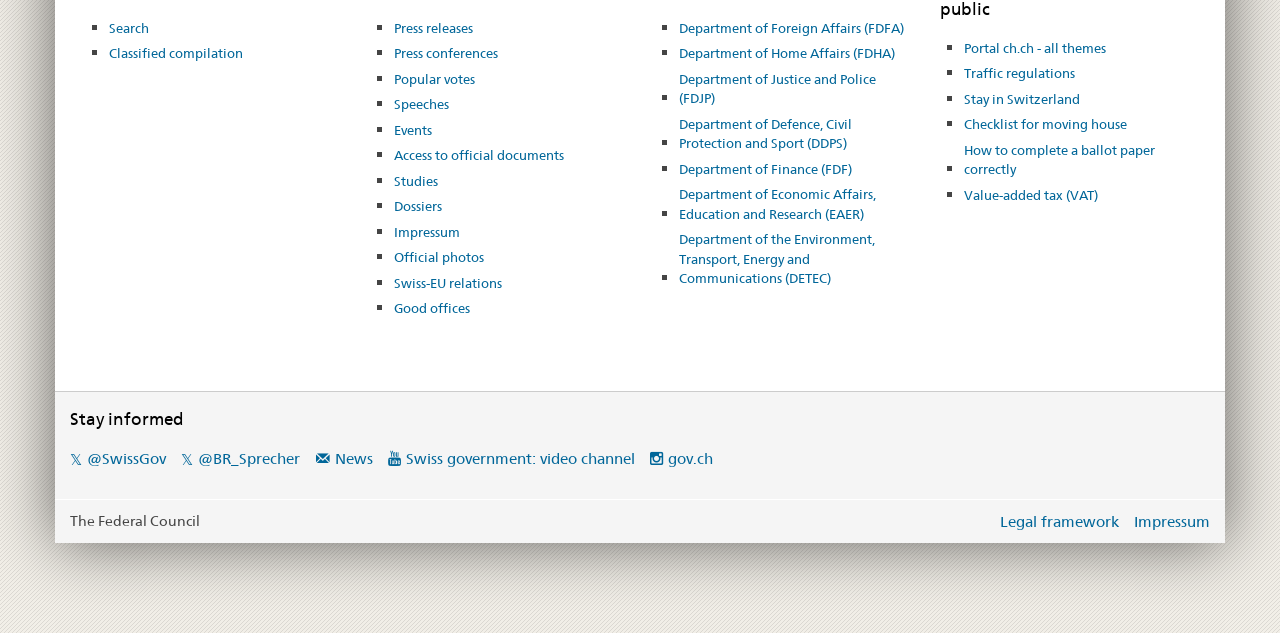Use one word or a short phrase to answer the question provided: 
How many departments of the Swiss government are listed on this webpage?

7